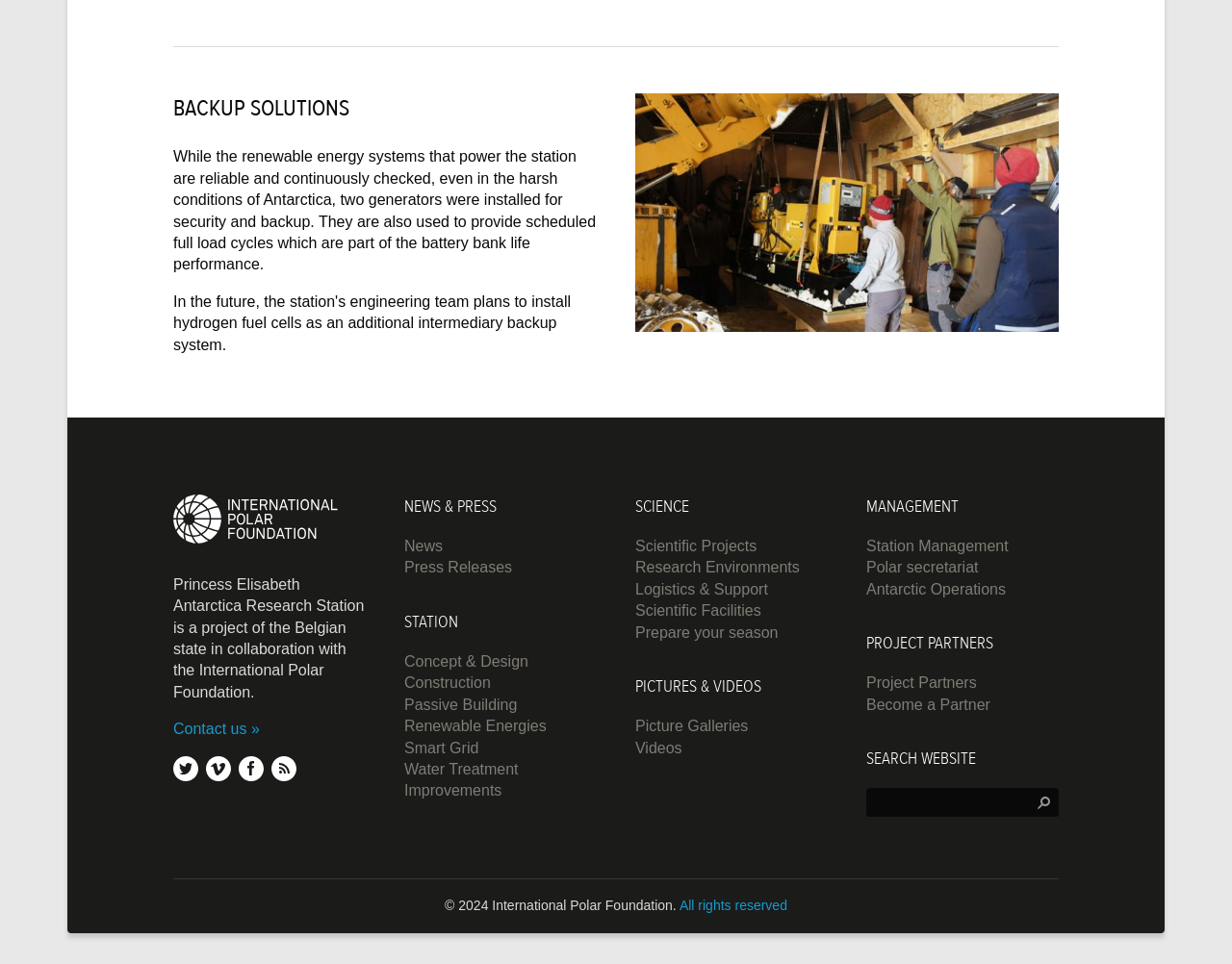Please answer the following query using a single word or phrase: 
What can be found in the 'SCIENCE' section?

Scientific Projects, Research Environments, etc.